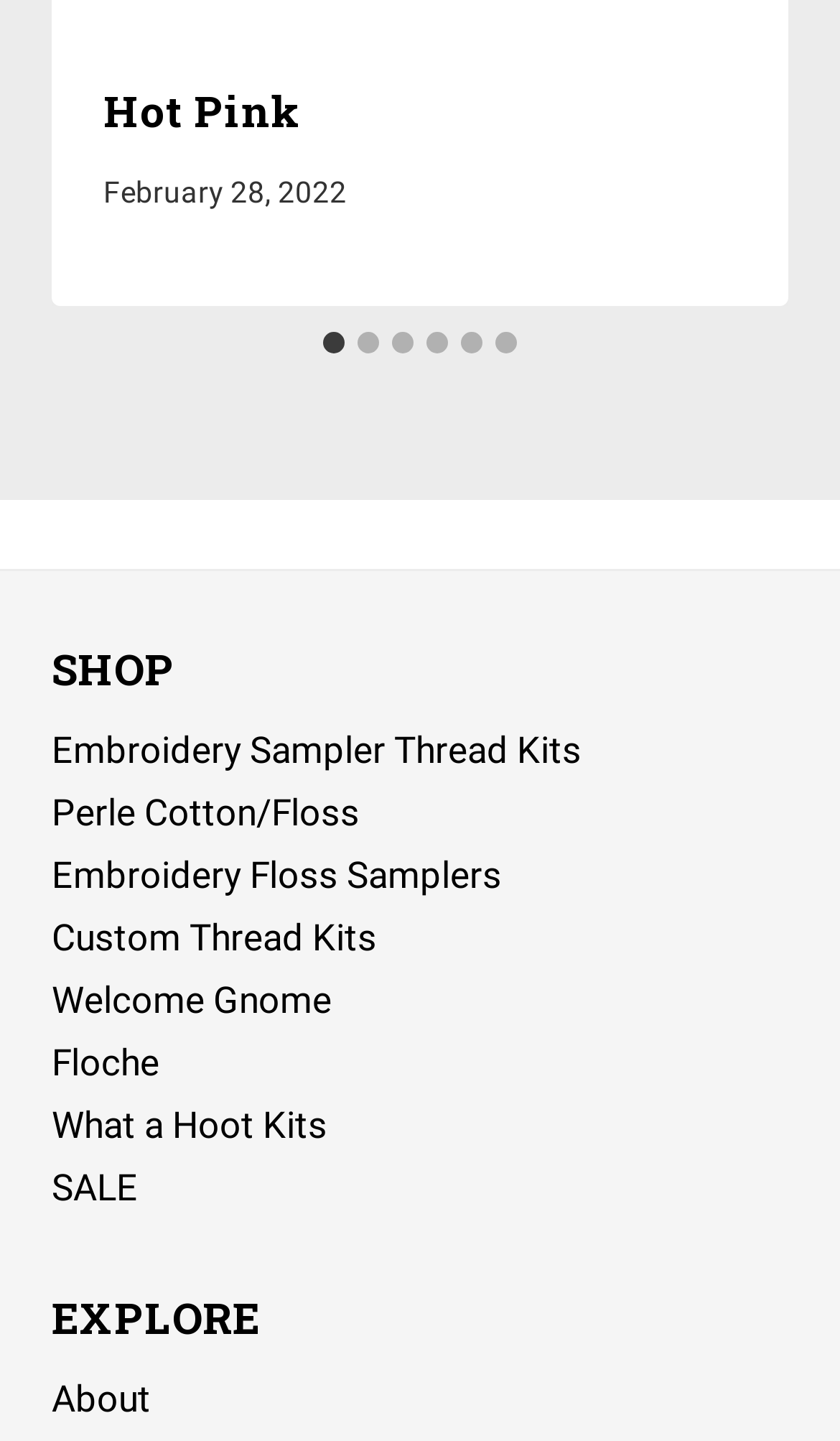Extract the bounding box coordinates for the HTML element that matches this description: "Perle Cotton/Floss". The coordinates should be four float numbers between 0 and 1, i.e., [left, top, right, bottom].

[0.062, 0.544, 0.938, 0.587]